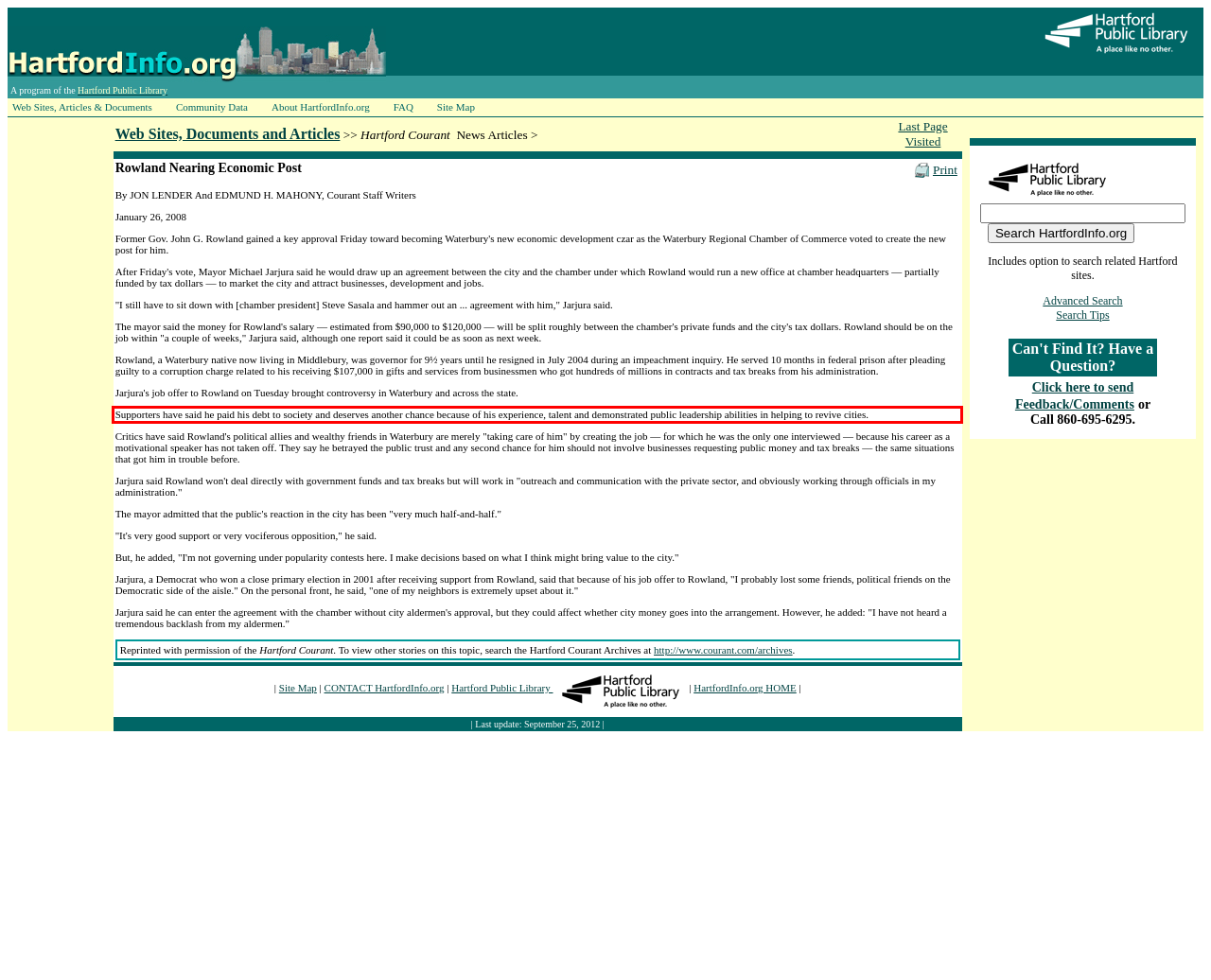Given a webpage screenshot with a red bounding box, perform OCR to read and deliver the text enclosed by the red bounding box.

Supporters have said he paid his debt to society and deserves another chance because of his experience, talent and demonstrated public leadership abilities in helping to revive cities.